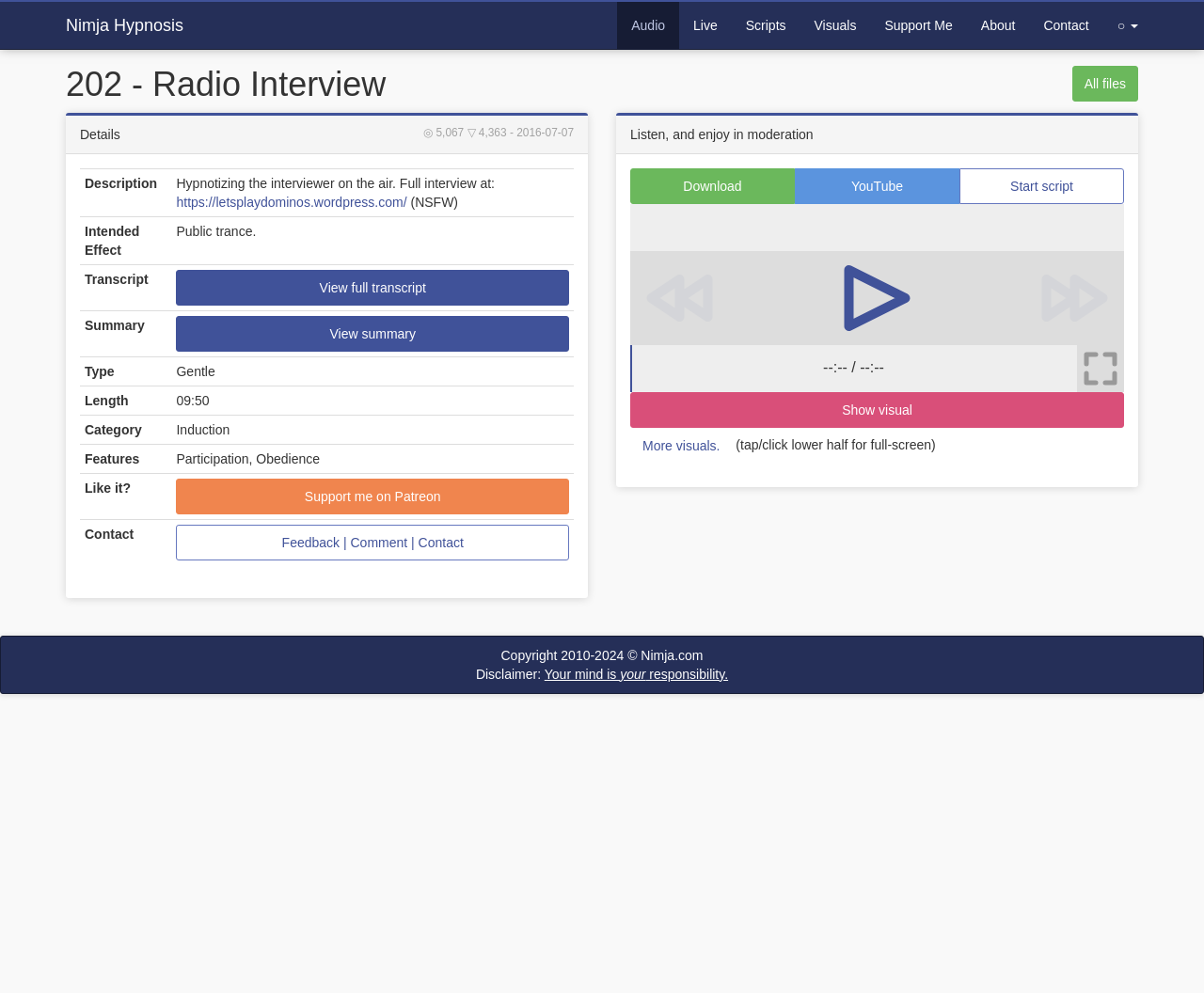Provide a thorough summary of the webpage.

This webpage appears to be a podcast or audio file page, specifically featuring an episode of erotic hypnosis with Nimja. At the top, there is a heading "202 - Radio Interview" followed by a series of links to different sections of the website, including "Audio", "Live", "Scripts", "Visuals", "Support Me", "About", and "Contact".

Below the heading, there is a table with various details about the episode, including the description, intended effect, transcript, summary, type, length, category, features, and a call to action to support the creator on Patreon. The description mentions that the episode is a radio interview where the interviewer is hypnotized on the air, and provides a link to the full interview.

To the right of the table, there are several buttons and links, including options to download the episode, watch it on YouTube, start a script, and show visuals. There are also playback controls, including rewind, play, and fast forward buttons, as well as a toggle for fullscreen mode.

At the bottom of the page, there is a copyright notice and a link to the creator's website, Nimja.com. There is also a disclaimer stating that the listener's mind is their own responsibility.

Throughout the page, there are various visual elements, including images and icons, which add to the overall aesthetic and functionality of the page.